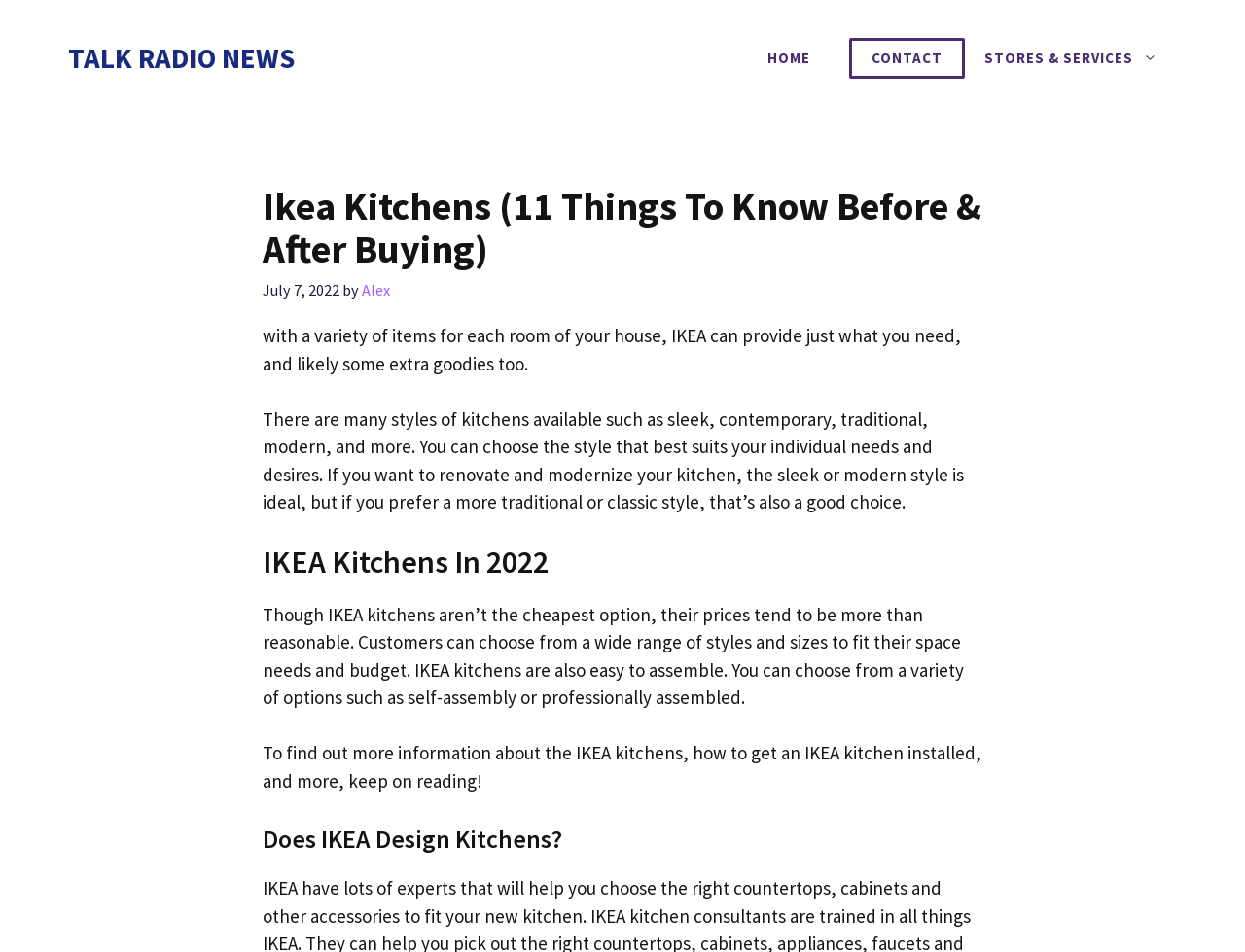Look at the image and answer the question in detail:
What is the website primarily about?

Based on the webpage content, it appears that the website is primarily about IKEA kitchens, providing information about the different styles and options available, as well as the benefits and features of IKEA kitchens.